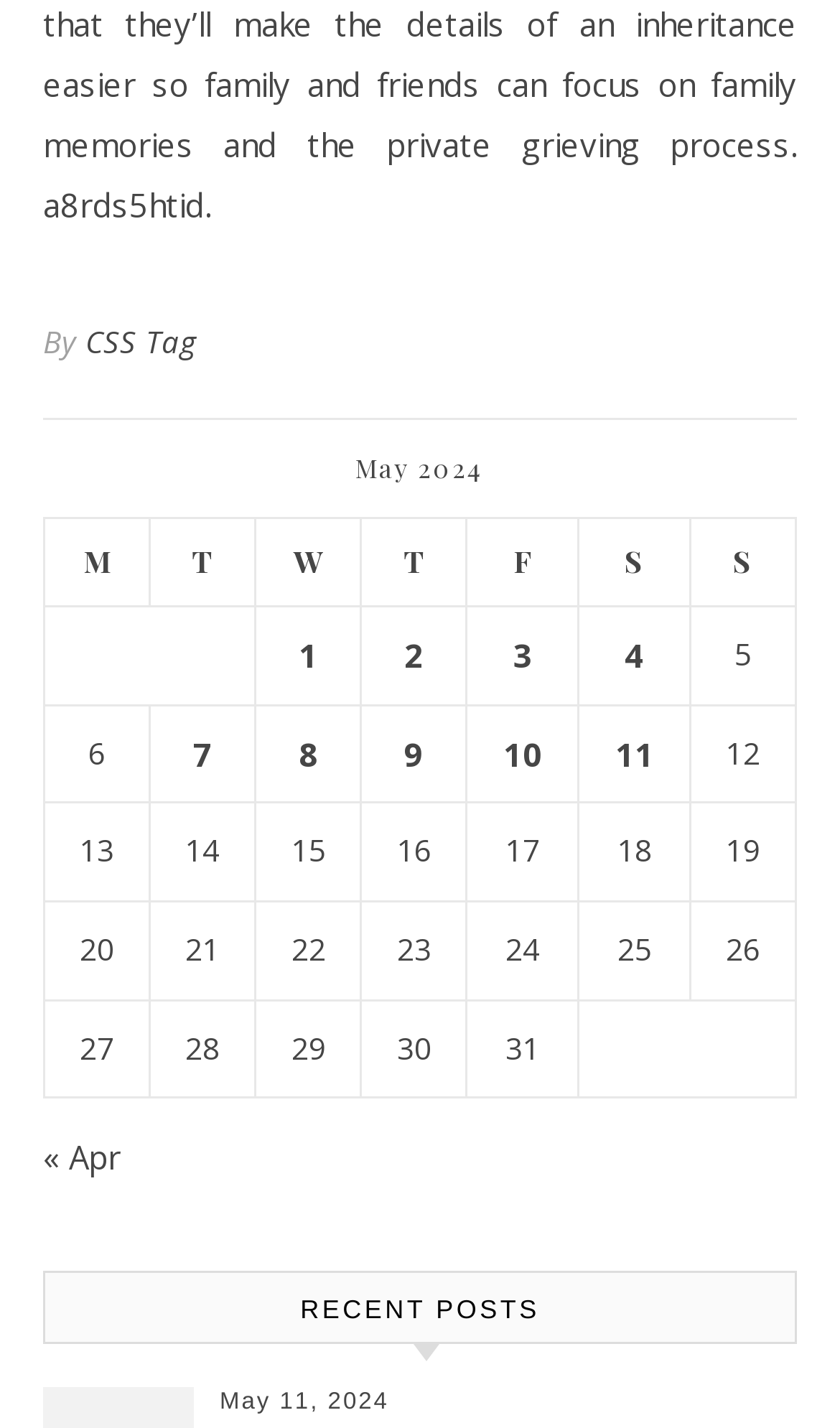Please determine the bounding box of the UI element that matches this description: 2. The coordinates should be given as (top-left x, top-left y, bottom-right x, bottom-right y), with all values between 0 and 1.

[0.457, 0.441, 0.529, 0.478]